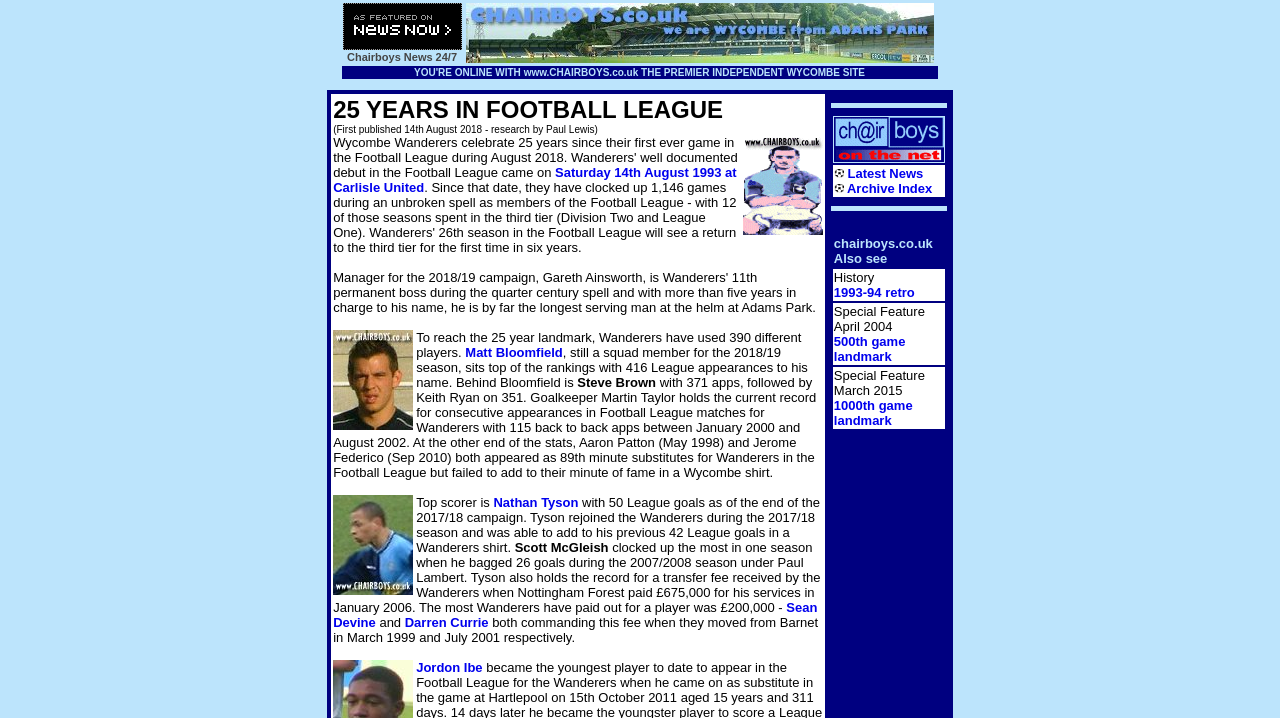What is the record for consecutive appearances in Football League matches for Wycombe Wanderers?
Please provide a comprehensive and detailed answer to the question.

I found the answer by reading the text in the iframe, which states that Martin Taylor holds the record for consecutive appearances in Football League matches for Wycombe Wanderers with 115 back to back apps between January 2000 and August 2002.